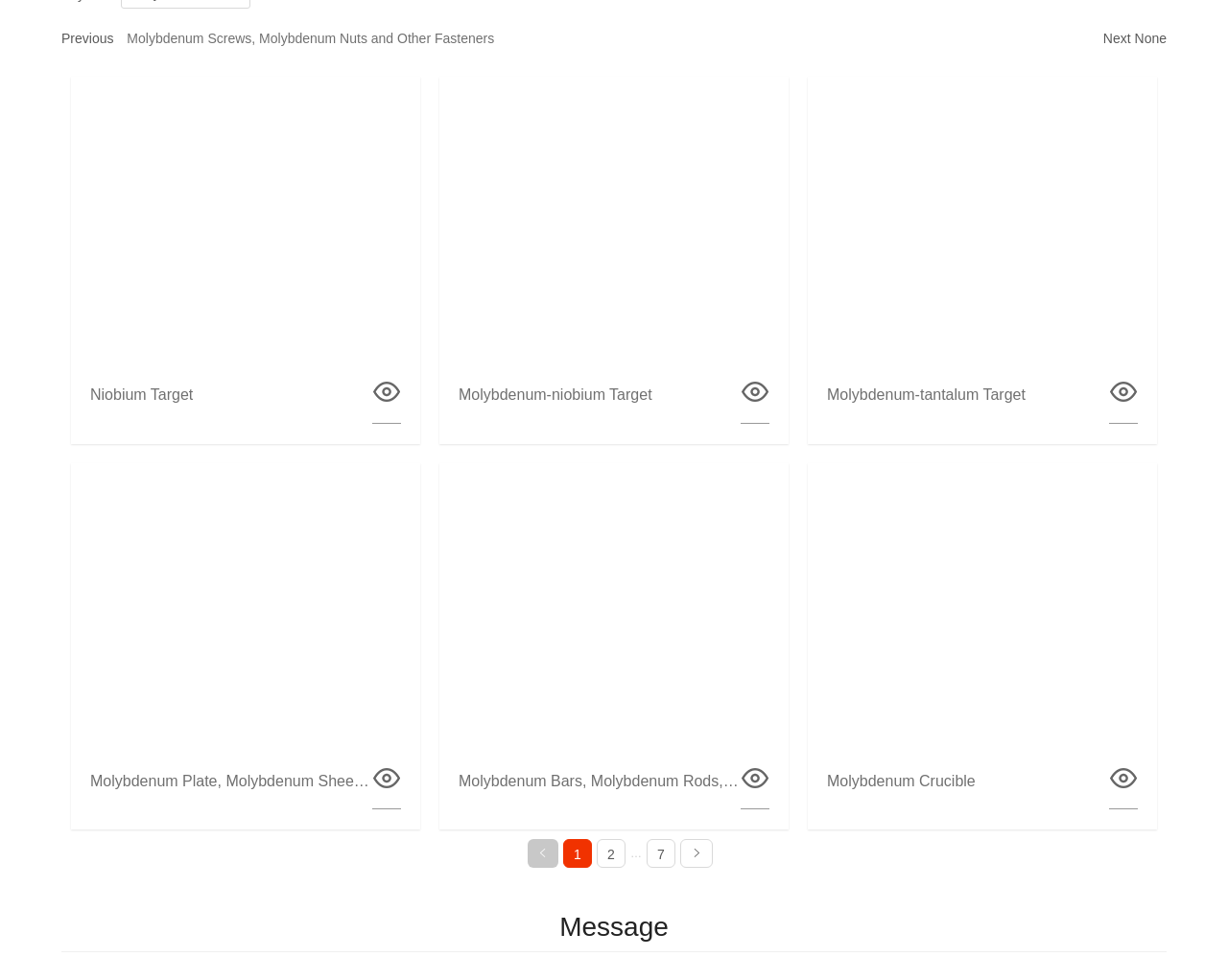What is the company name on the webpage?
Please answer the question with as much detail and depth as you can.

I found the company name by looking at the links and images on the webpage, which all have the same text 'Achemetal Tungsten & Molybdenum Co., Ltd'.